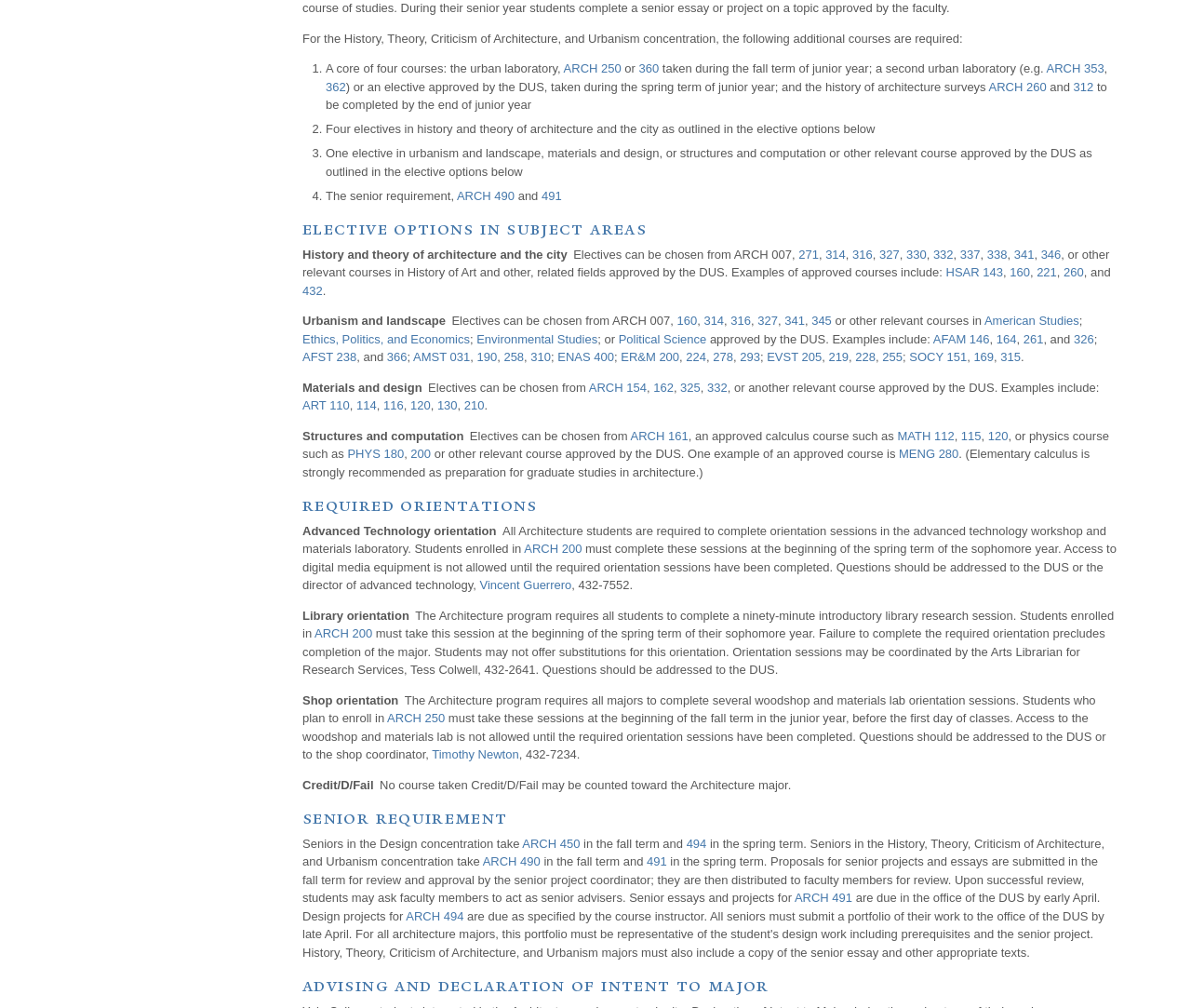Answer with a single word or phrase: 
How many elective options are listed in the History and theory of architecture and the city section?

12